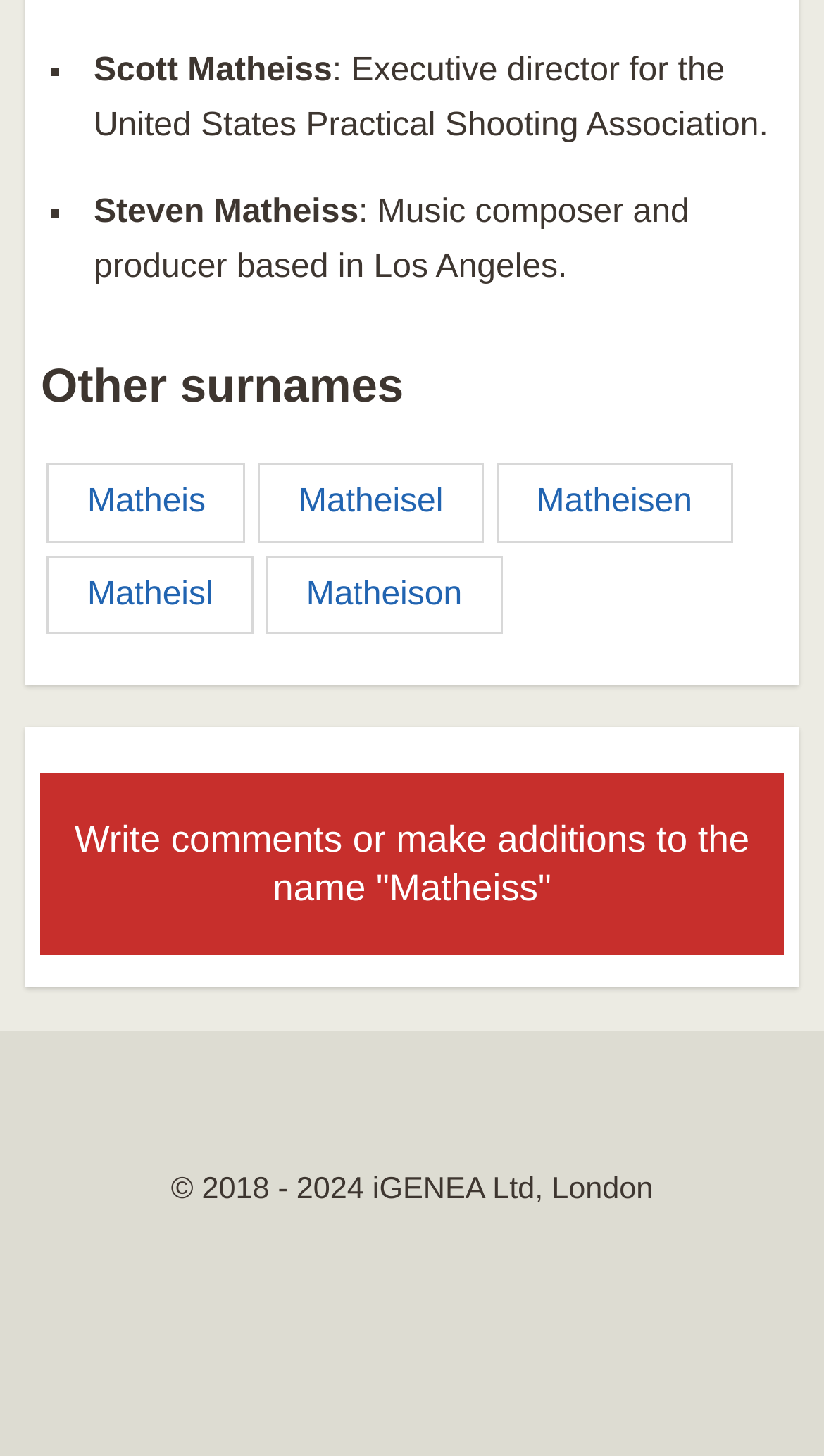Give a succinct answer to this question in a single word or phrase: 
What is the name of the company that owns the copyright?

iGENEA Ltd